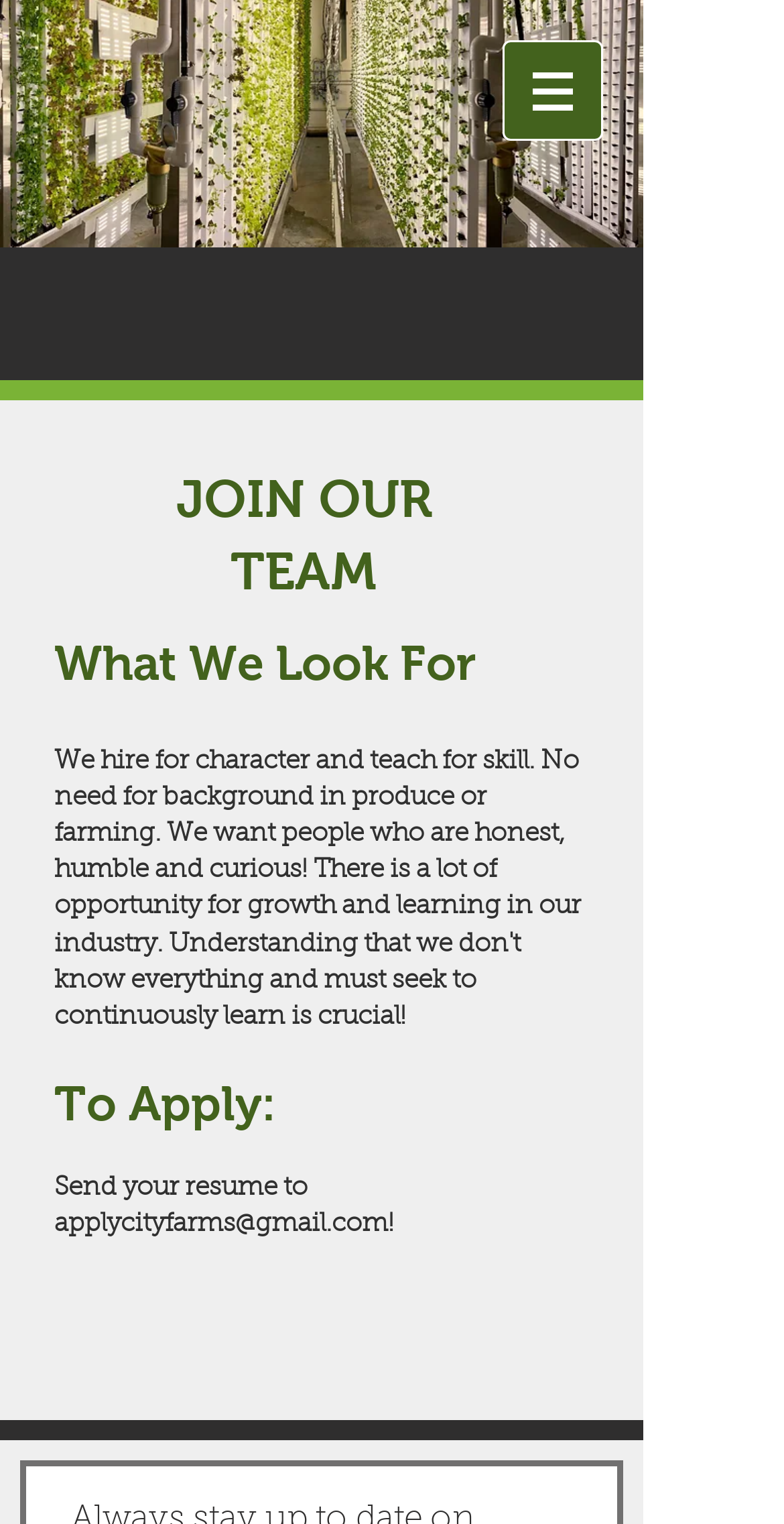What kind of people is the company looking for?
Based on the image, answer the question in a detailed manner.

According to the webpage, the company is looking for people who are 'honest, humble and curious', which suggests that they value individuals with strong moral character and a willingness to learn.